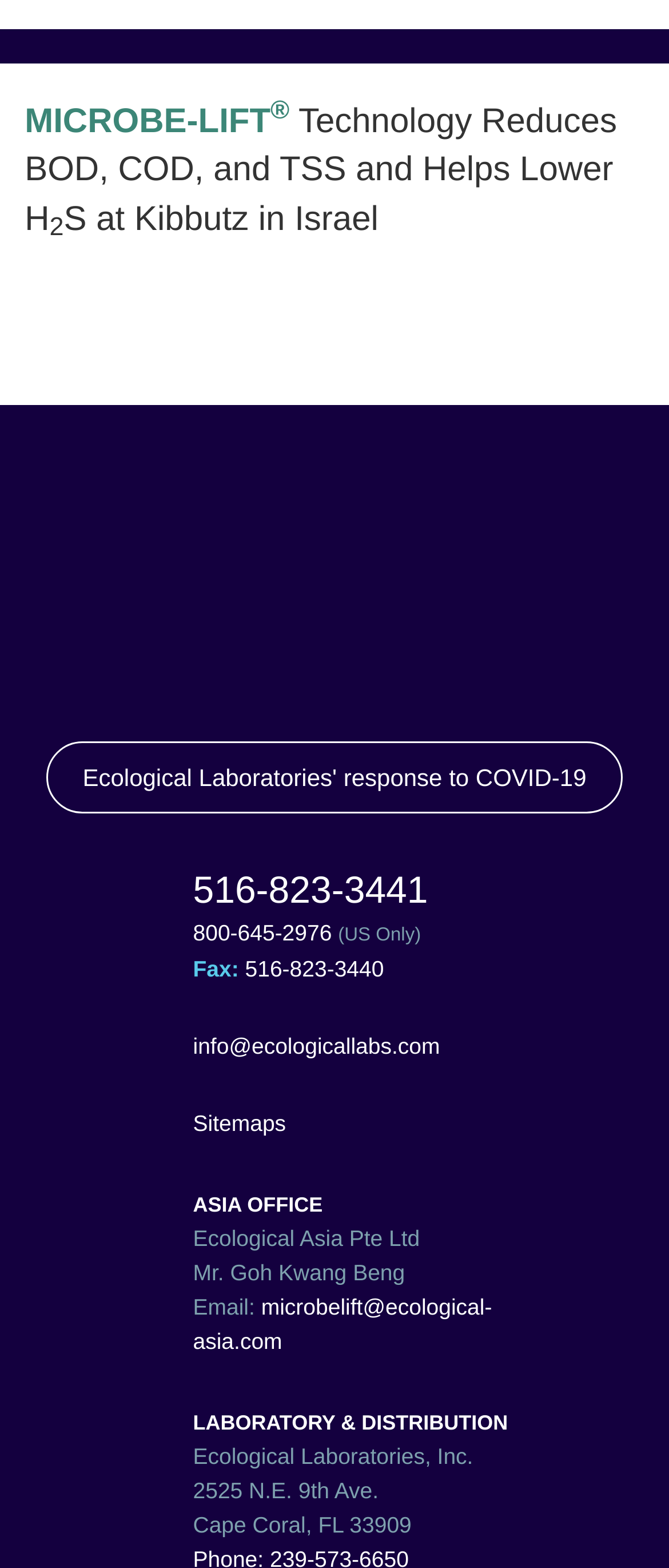Show the bounding box coordinates of the region that should be clicked to follow the instruction: "Read Ecological Laboratories' response to COVID-19."

[0.07, 0.487, 0.93, 0.505]